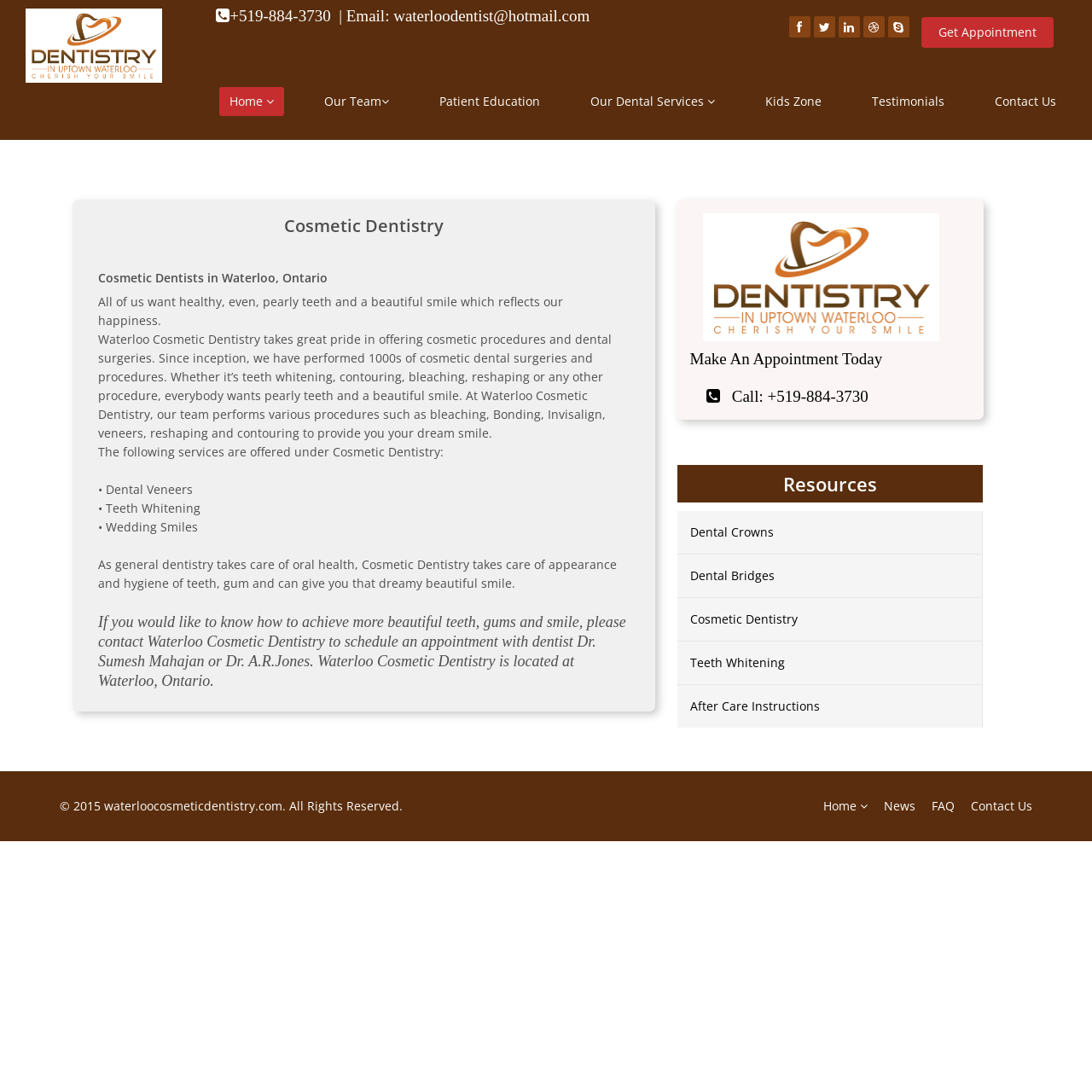Locate the bounding box coordinates of the element that should be clicked to fulfill the instruction: "visit wiki.media-space".

None